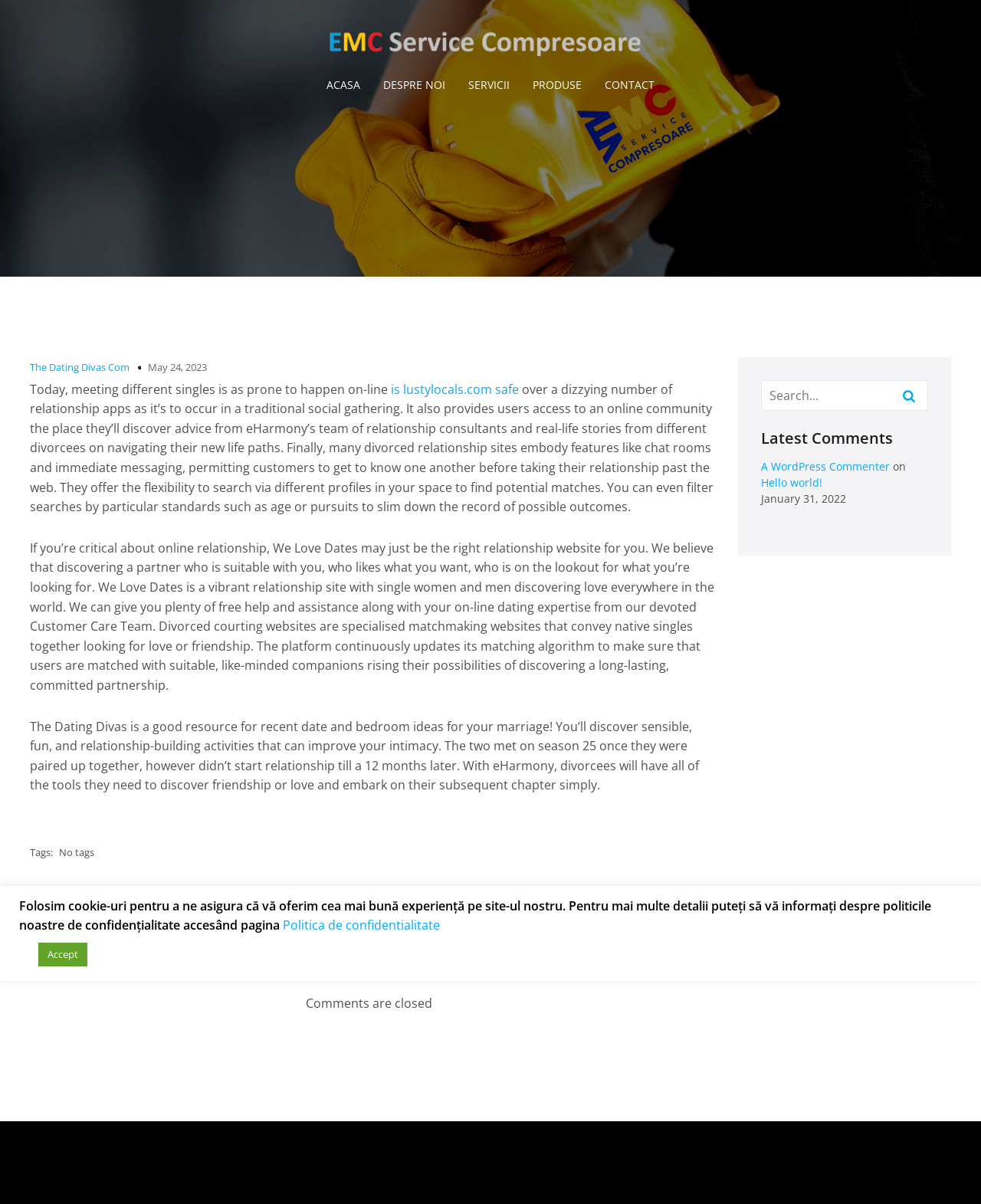Present a detailed account of what is displayed on the webpage.

The webpage is about divorced dating apps and services, specifically highlighting the 7 finest options for separated singles in 2023. At the top, there is a navigation menu with links to "ACASA", "DESPRE NOI", "SERVICII", "PRODUSE", and "CONTACT". Below this menu, there is a link to "The Dating Divas Com" and an image. 

The main content of the page starts with a paragraph discussing the ease of meeting singles online through various dating apps and websites. This is followed by a link to "is lustylocals.com safe" and a lengthy paragraph explaining the features and benefits of divorced dating sites, including access to online communities, chat rooms, and instant messaging.

The page then presents a description of We Love Dates, a dating website that aims to match compatible partners. This is followed by another paragraph about The Dating Divas, a resource for date and bedroom ideas for marriages.

At the bottom of the page, there is a section with a search bar and a button. Below this, there is a "Latest Comments" section with a heading and an article. The article contains a comment from "A WordPress Commenter" on the post "Hello world!" with a timestamp of January 31, 2022.

Finally, there is a footer section with a message about the use of cookies and a link to the privacy policy page. A button to "Accept" the cookie policy is also present.